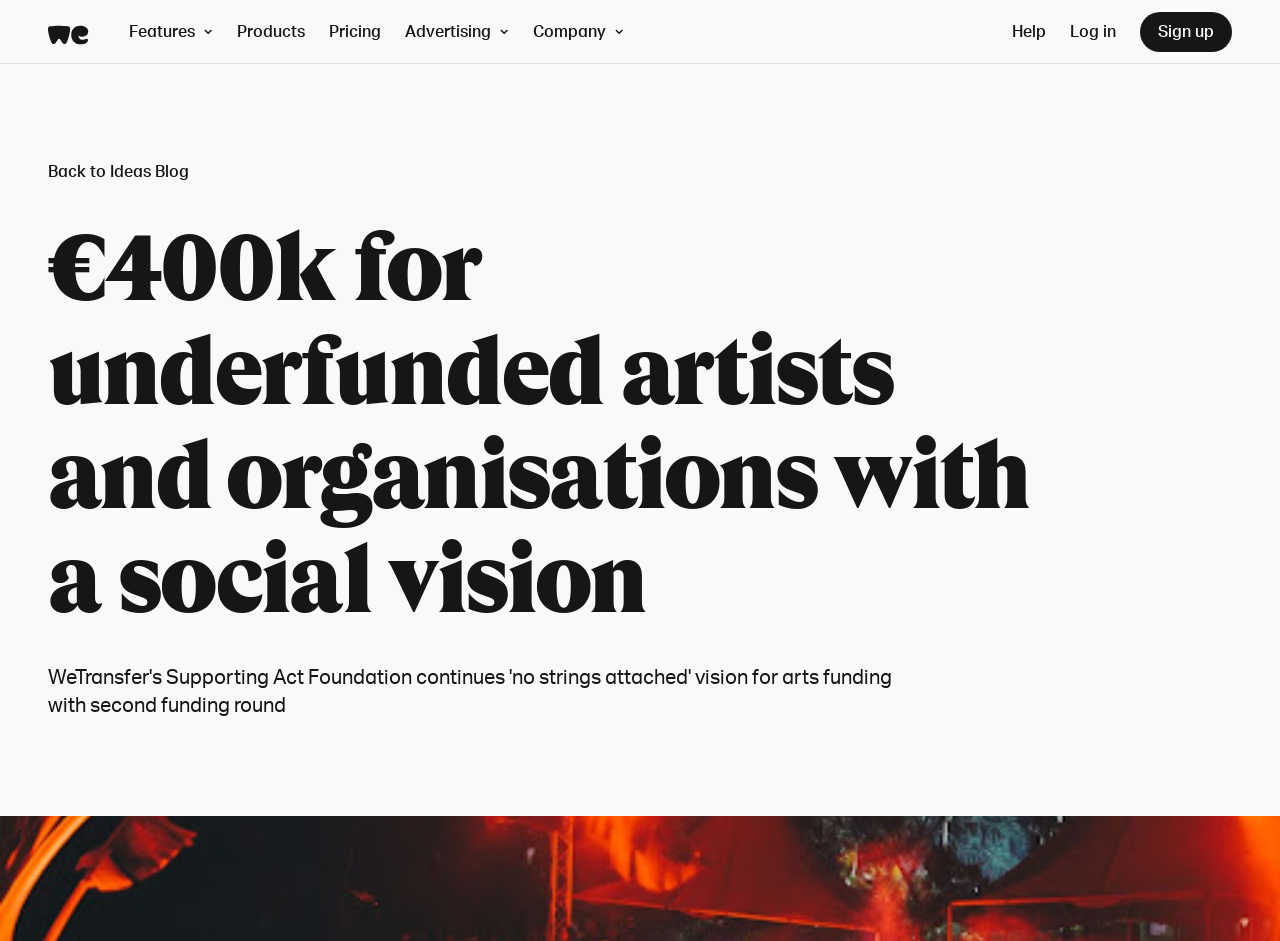Locate the bounding box coordinates of the area where you should click to accomplish the instruction: "Read the article about €400k for underfunded artists and organisations with a social vision".

[0.038, 0.23, 0.821, 0.672]